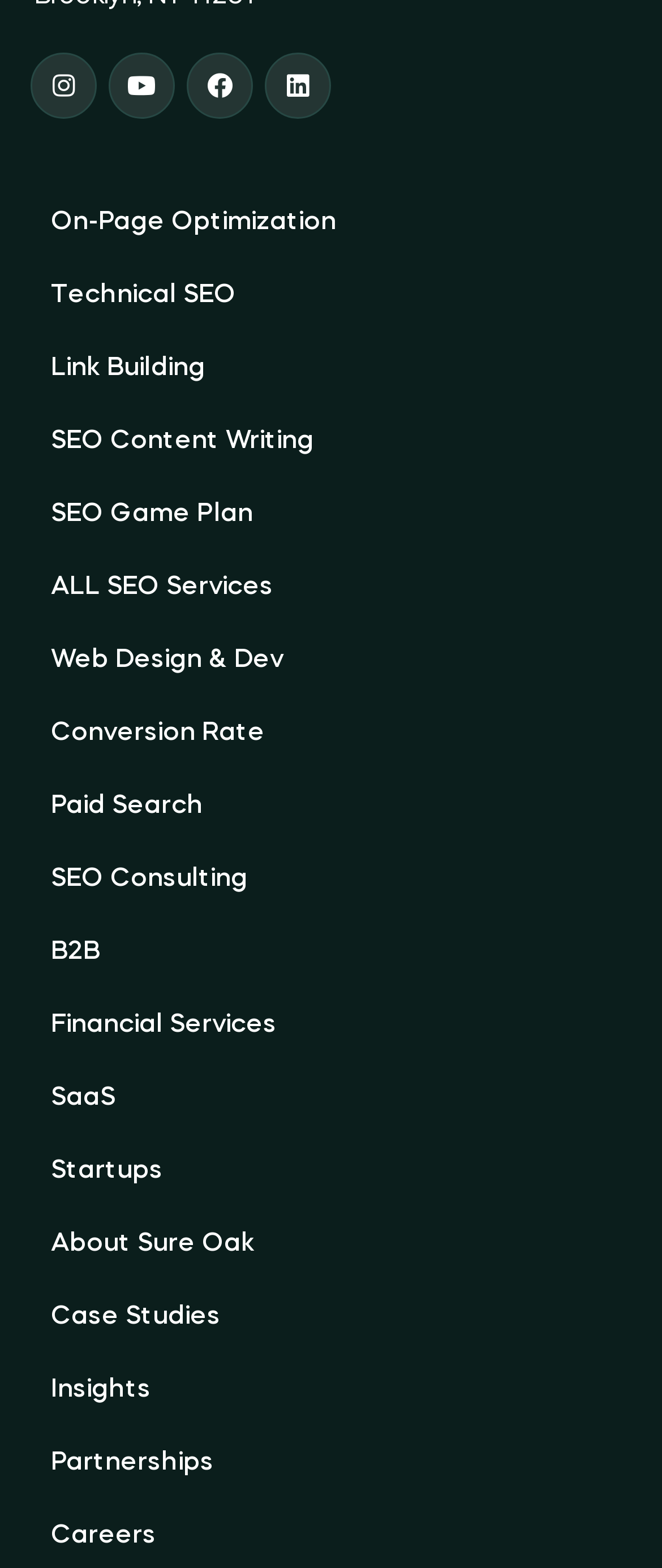Please specify the coordinates of the bounding box for the element that should be clicked to carry out this instruction: "Unlock Your Winning Streak with Bos868 Online Slot Game". The coordinates must be four float numbers between 0 and 1, formatted as [left, top, right, bottom].

None